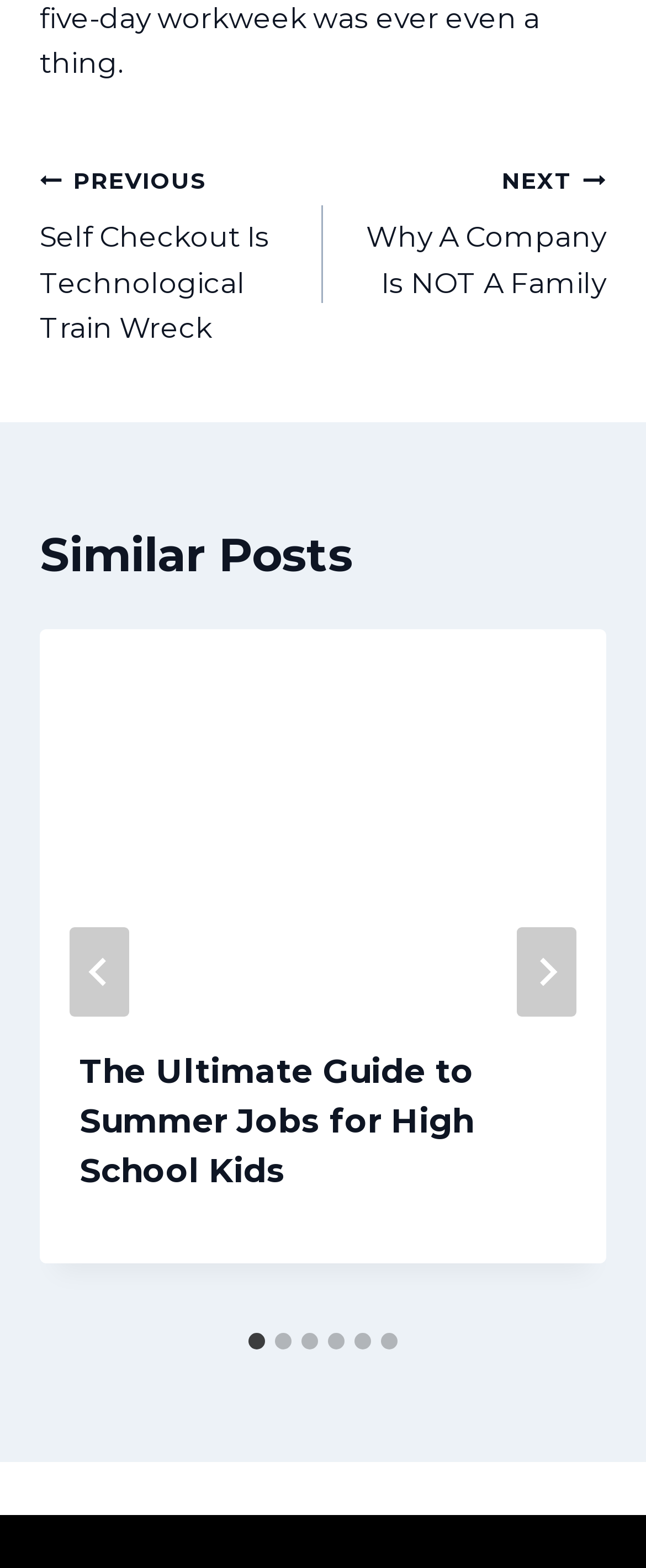Consider the image and give a detailed and elaborate answer to the question: 
How many similar posts are there?

I counted the number of tabs in the 'Similar Posts' section, which are labeled as 'Go to slide 1', 'Go to slide 2', ..., 'Go to slide 6'. This indicates that there are 6 similar posts.